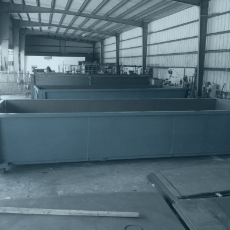Utilize the information from the image to answer the question in detail:
What is the purpose of the warehouse?

The caption highlights the operational aspect of Virtuoso Dumpsters, showcasing their inventory and capacity for handling waste management needs efficiently, which implies that the purpose of the warehouse is to manage waste.